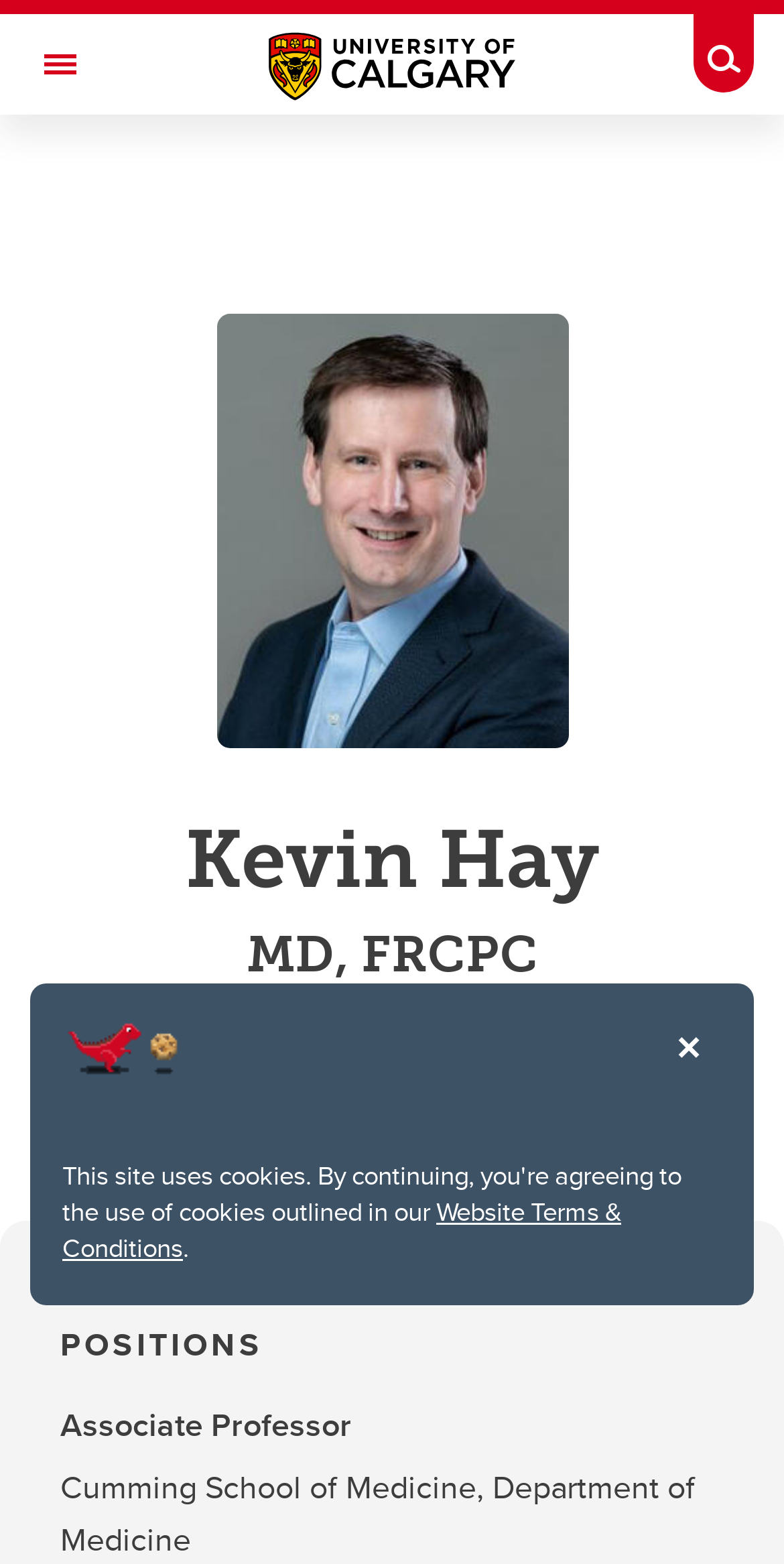Provide the bounding box coordinates for the area that should be clicked to complete the instruction: "View Kevin Hay's profile".

[0.038, 0.517, 0.962, 0.581]